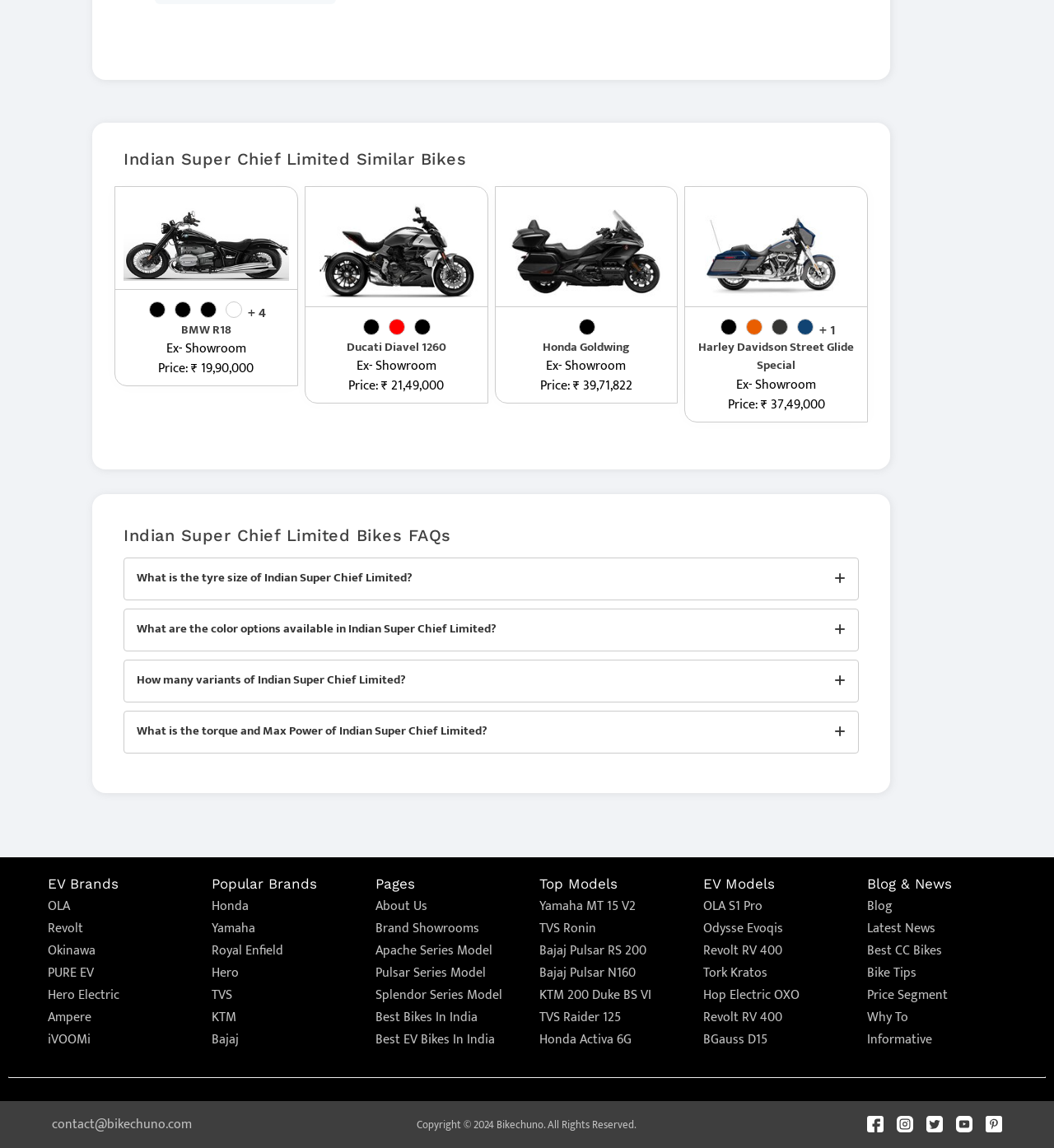Specify the bounding box coordinates of the element's area that should be clicked to execute the given instruction: "Visit the Honda brand showroom". The coordinates should be four float numbers between 0 and 1, i.e., [left, top, right, bottom].

[0.201, 0.78, 0.236, 0.799]